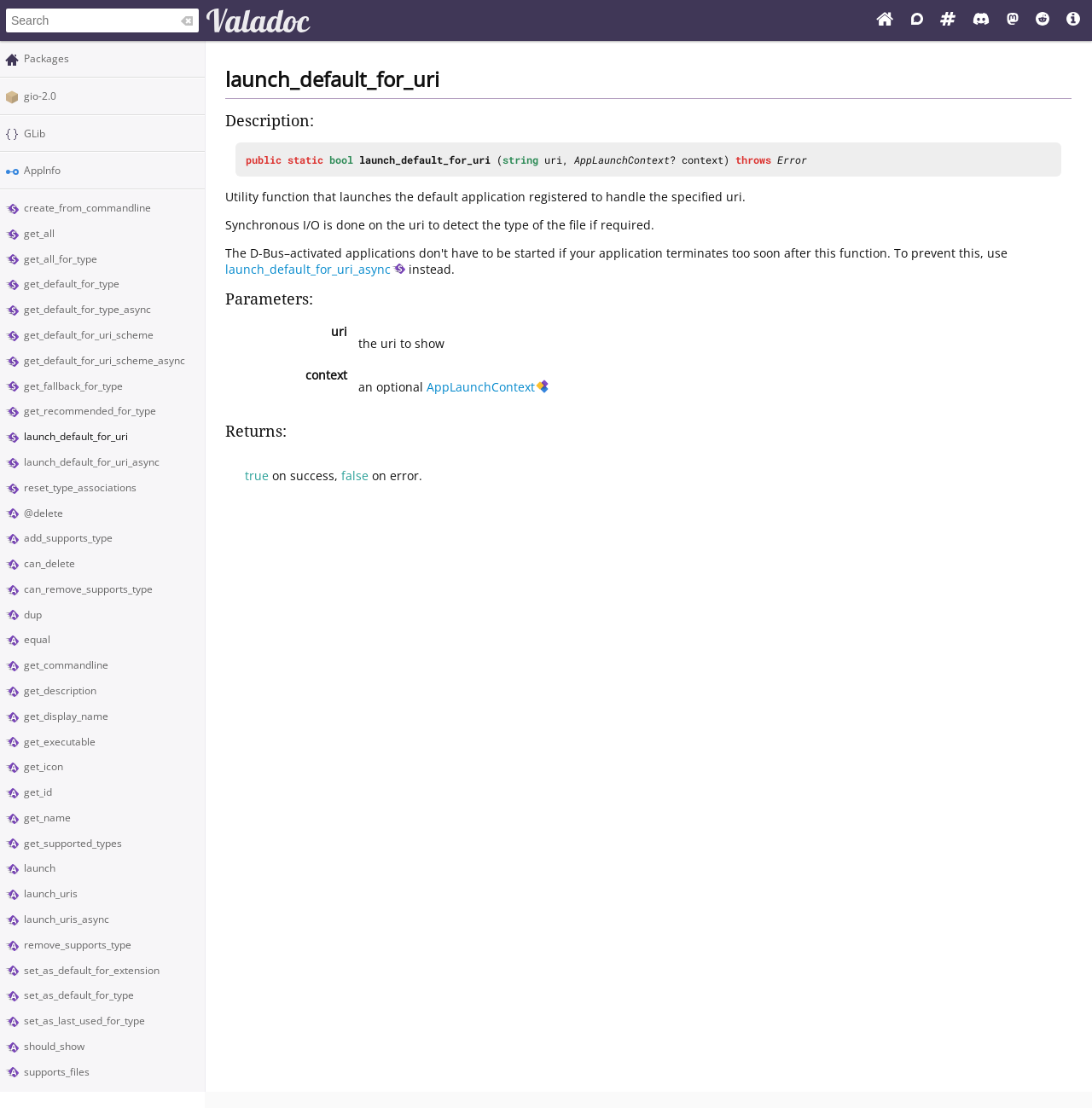What is the text of the heading at the top of the webpage?
Answer the question with a detailed and thorough explanation.

The heading at the top of the webpage is 'launch_default_for_uri', which is a function that launches the default application registered to handle the specified uri.